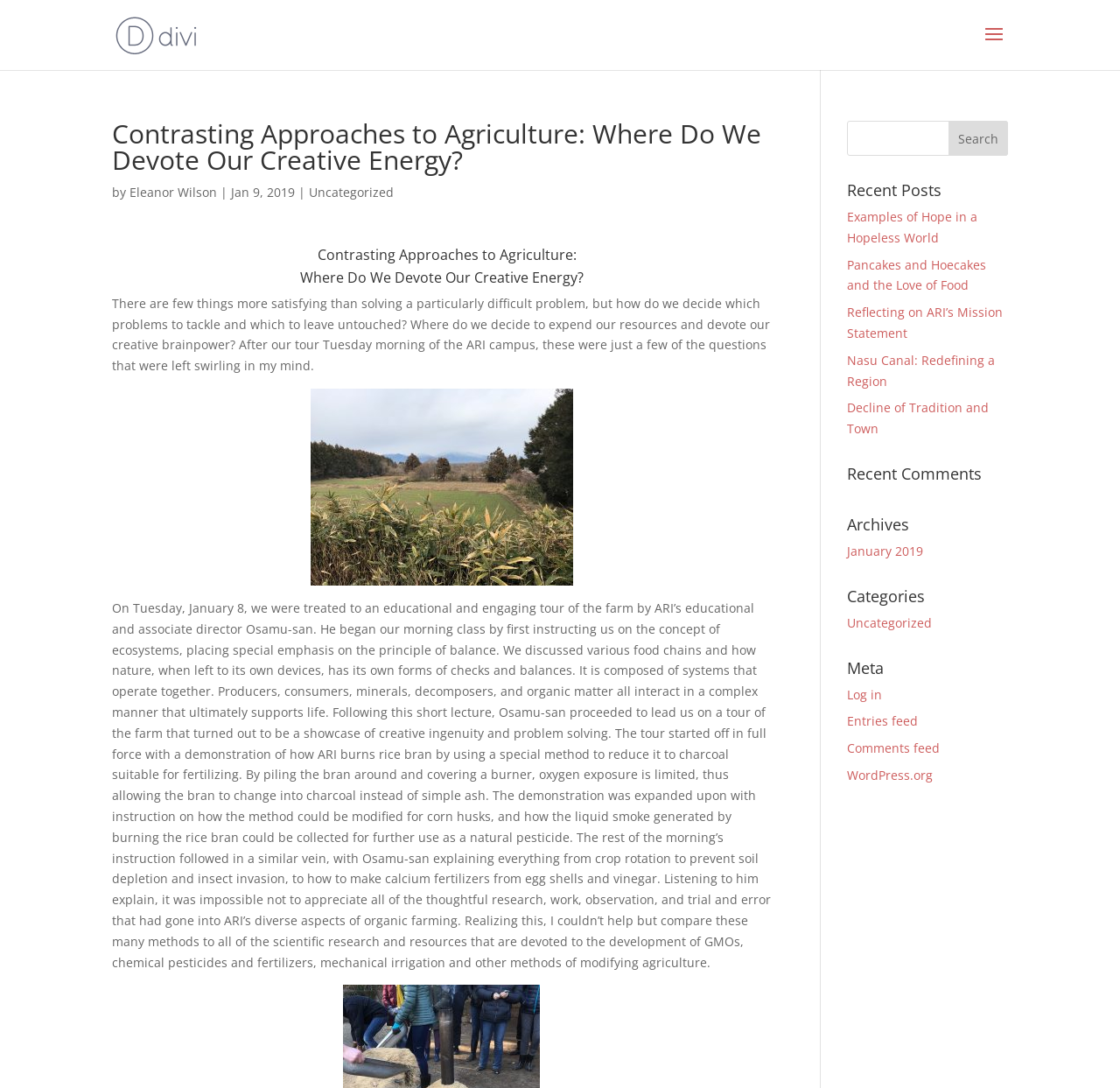Describe the webpage meticulously, covering all significant aspects.

The webpage is an article titled "Contrasting Approaches to Agriculture: Where Do We Devote Our Creative Energy?" from Environmental Sustainability Japan 2019. At the top, there is a heading with the title, followed by the author's name, "Eleanor Wilson", and the date "Jan 9, 2019". Below this, there is a category link "Uncategorized".

The main content of the article is divided into two sections. The first section discusses the concept of ecosystems and balance in nature, followed by a description of a tour of the ARI campus, where the author learned about creative problem-solving and organic farming methods. The second section compares these methods to the development of GMOs, chemical pesticides, and fertilizers.

On the right side of the page, there is a search bar with a button labeled "Search". Below this, there are several headings, including "Recent Posts", "Recent Comments", "Archives", "Categories", and "Meta". Under each heading, there are links to related articles, comments, and categories. There are five recent posts listed, including "Examples of Hope in a Hopeless World" and "Reflecting on ARI’s Mission Statement". The archives section has a link to "January 2019", and the categories section has a link to "Uncategorized". The meta section has links to log in, entries feed, comments feed, and WordPress.org.